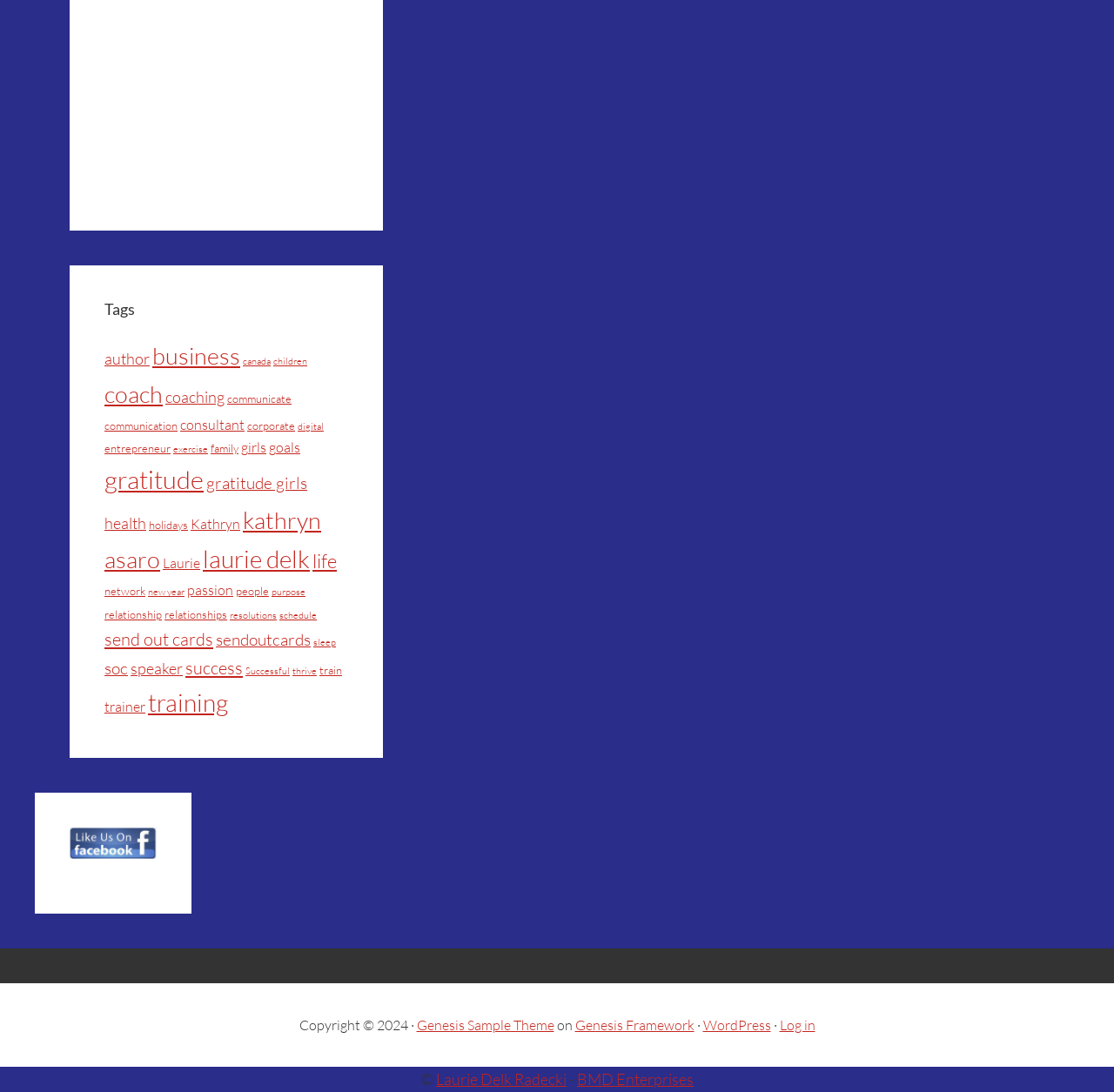Provide the bounding box coordinates for the UI element that is described by this text: "goals". The coordinates should be in the form of four float numbers between 0 and 1: [left, top, right, bottom].

[0.241, 0.402, 0.27, 0.418]